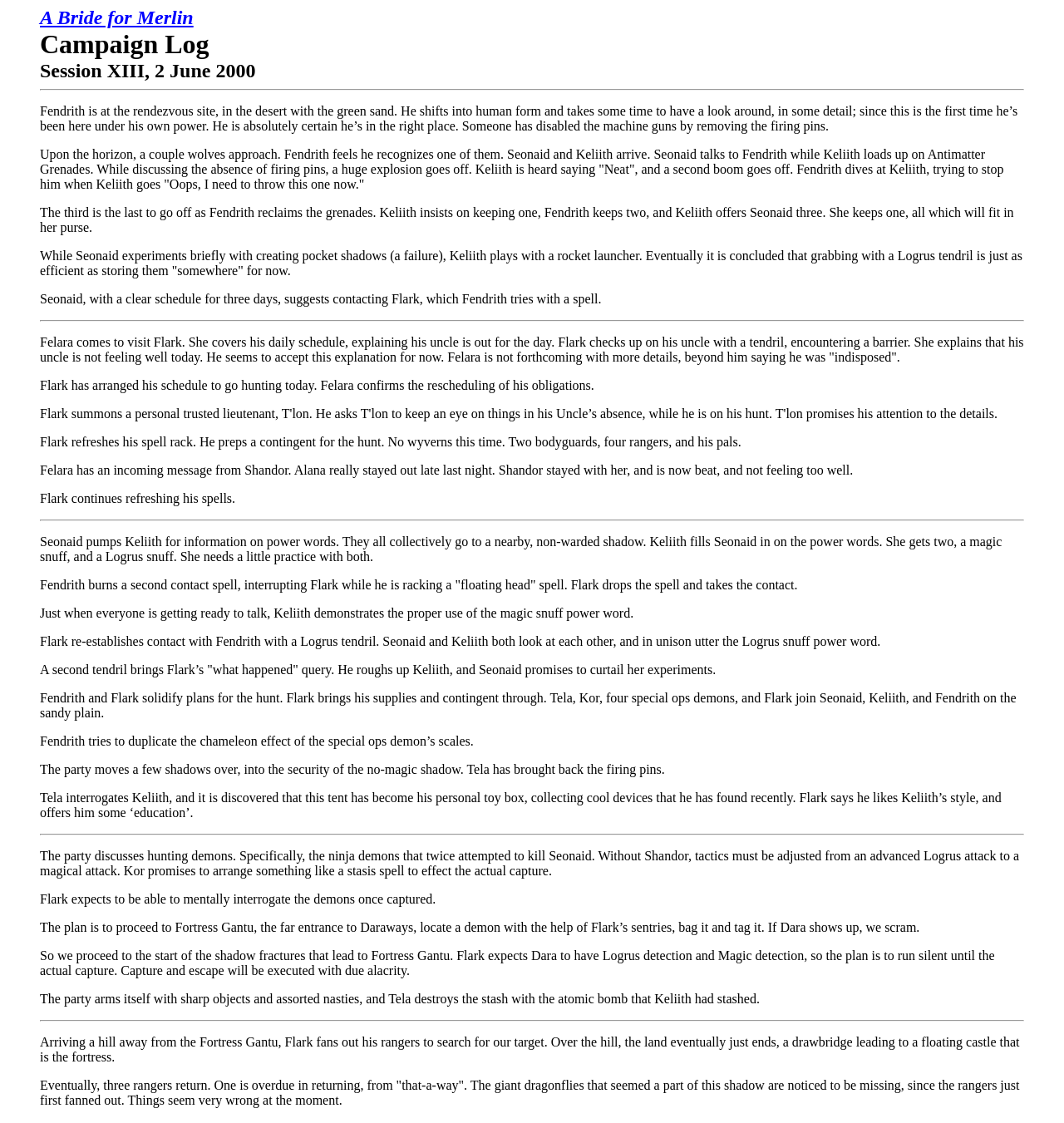Give a complete and precise description of the webpage's appearance.

The webpage is about a campaign log for a fantasy role-playing game, specifically Session XIII, which took place on June 2, 2000. At the top of the page, there is a link to "A Bride for Merlin" and a title "Campaign Log". Below the title, there is a horizontal separator line.

The main content of the page is divided into several sections, separated by horizontal separator lines. Each section contains a series of paragraphs describing the events that occurred during the game session. The text is dense and descriptive, with many details about the characters' actions, conversations, and surroundings.

The first section describes Fendrith's arrival at a rendezvous site in the desert, where he meets Seonaid and Keliith. They discuss the absence of firing pins and a series of explosions occurs. The section also mentions Keliith's fascination with Antimatter Grenades and Fendrith's attempts to stop him.

The second section describes Seonaid's experiments with creating pocket shadows, Keliith's play with a rocket launcher, and Fendrith's attempts to contact Flark using a spell. The section also mentions Flark's daily schedule and his conversation with Felara about his uncle's health.

The third section describes Flark's preparations for a hunt, including refreshing his spell rack and arranging his schedule. It also mentions Felara's message from Shandor about Alana's late night and Shandor's fatigue.

The fourth section describes Seonaid's practice with power words, Fendrith's interruption of Flark's spell, and Keliith's demonstration of the magic snuff power word. The section also mentions Flark's re-establishment of contact with Fendrith and Seonaid's promise to curtail her experiments.

The fifth section describes the party's plans for the hunt, including Flark's contingent and supplies. It also mentions Fendrith's attempt to duplicate the chameleon effect of the special ops demon's scales and the party's move to a no-magic shadow.

The sixth section describes Tela's interrogation of Keliith, the discovery of his toy box, and Flark's offer to educate him. The section also mentions the party's discussion of hunting demons and their plan to capture a ninja demon using a magical attack.

The seventh section describes the party's approach to Fortress Gantu, their plan to run silent until the capture, and their preparation with sharp objects and assorted nasties. The section also mentions Tela